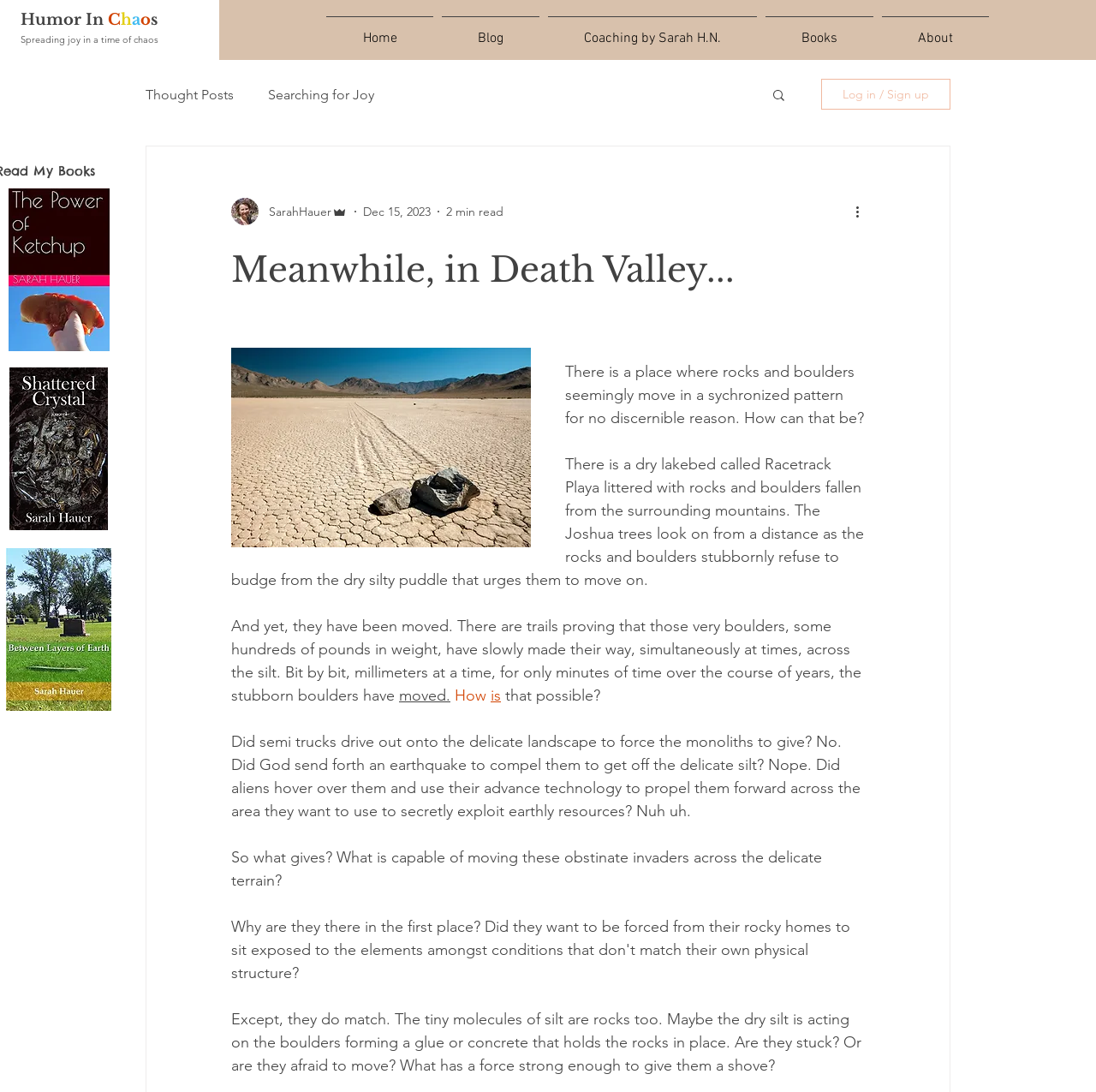Determine the bounding box coordinates for the area that needs to be clicked to fulfill this task: "Click on the 'PORK (BUTTS, LOINS, TENDERLOIN)' link". The coordinates must be given as four float numbers between 0 and 1, i.e., [left, top, right, bottom].

None